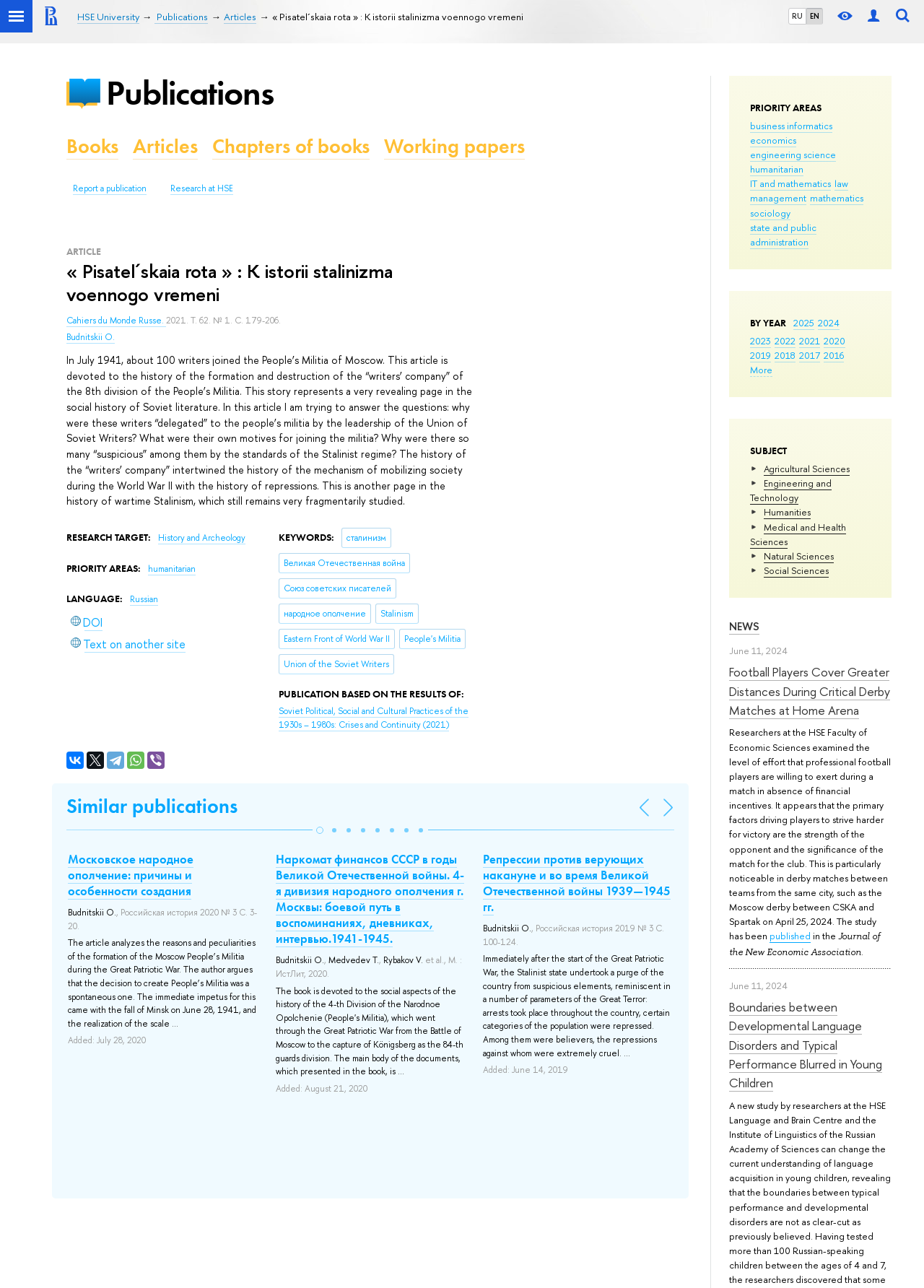Please determine the bounding box of the UI element that matches this description: Union of the Soviet Writers. The coordinates should be given as (top-left x, top-left y, bottom-right x, bottom-right y), with all values between 0 and 1.

[0.301, 0.508, 0.426, 0.524]